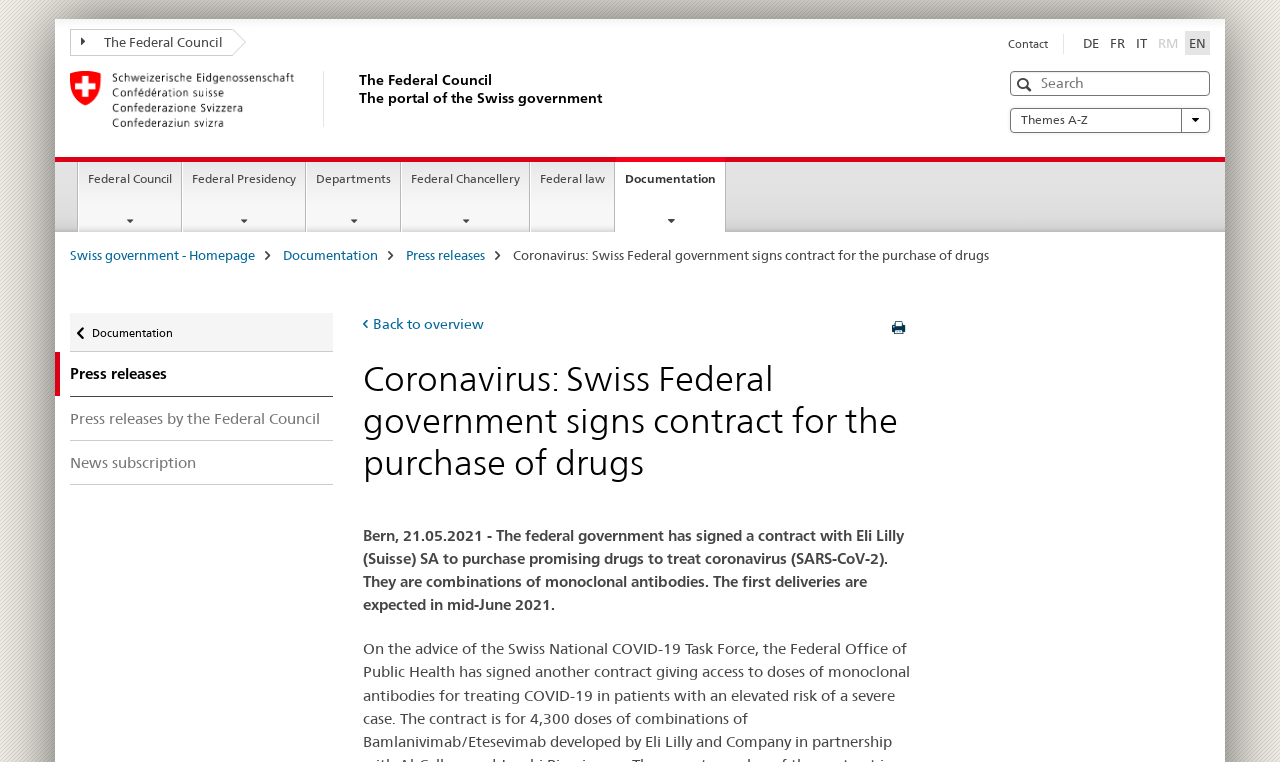Can you show the bounding box coordinates of the region to click on to complete the task described in the instruction: "Switch to German"?

[0.843, 0.041, 0.862, 0.072]